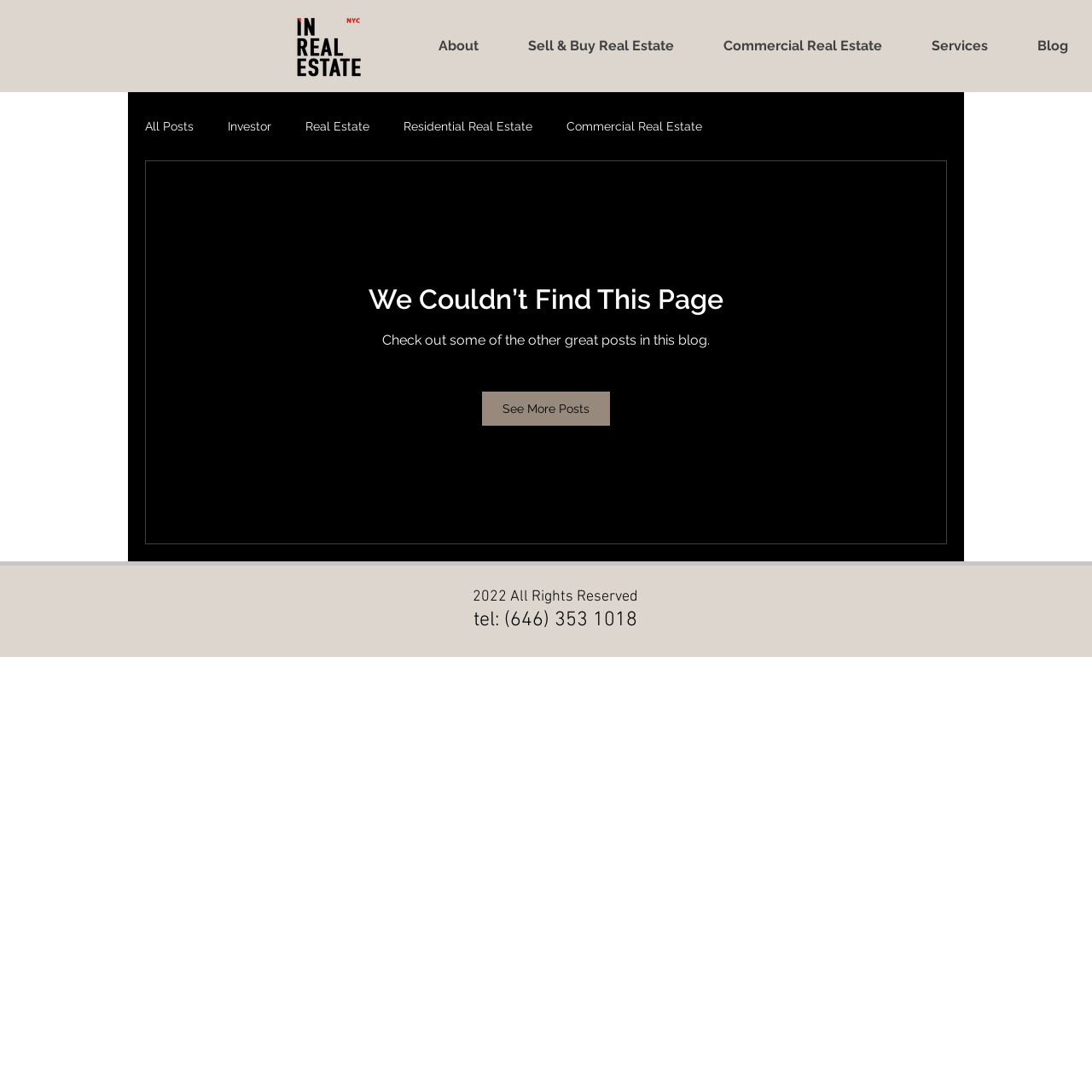Given the description "Commercial Real Estate", determine the bounding box of the corresponding UI element.

[0.64, 0.023, 0.83, 0.062]